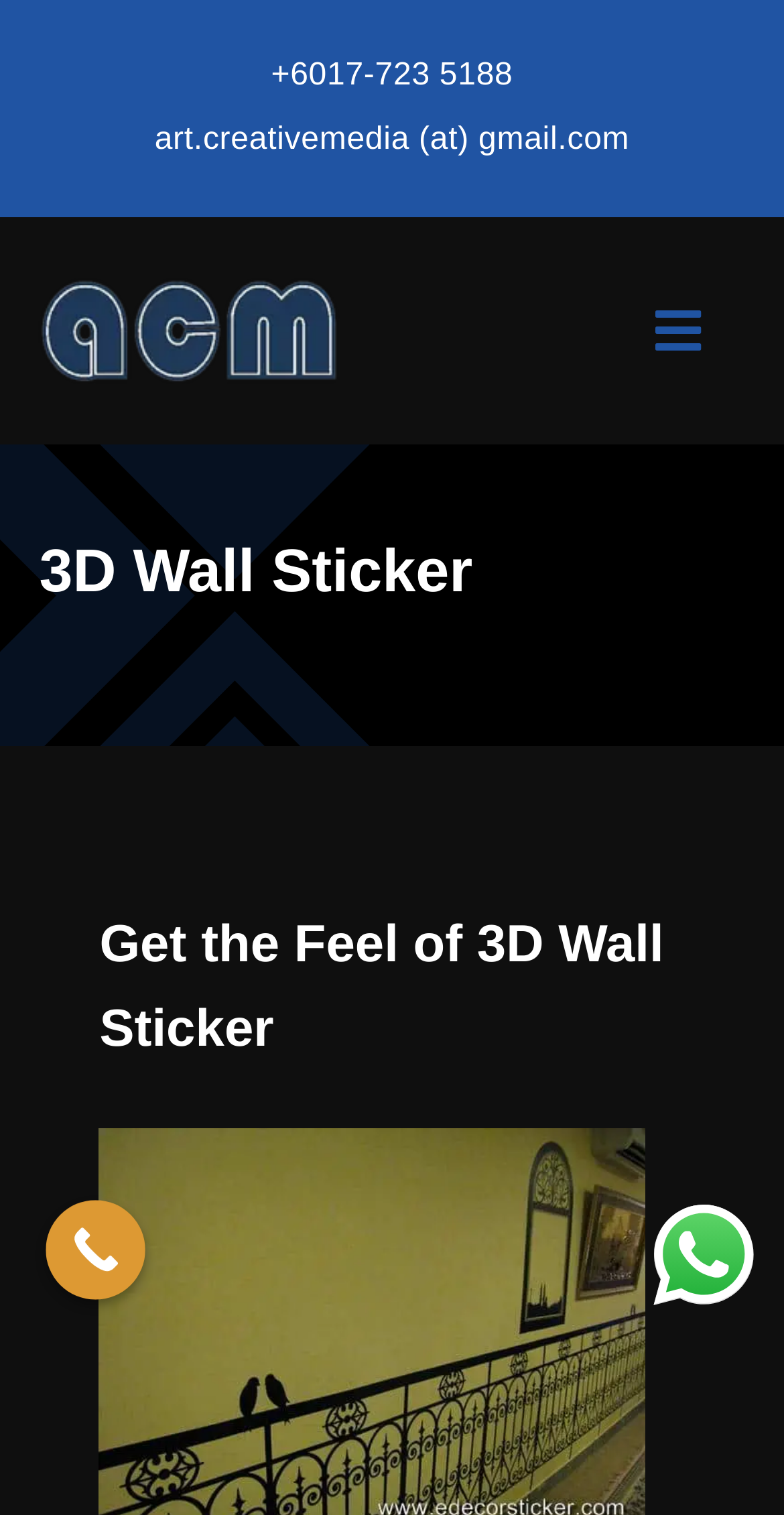Please indicate the bounding box coordinates of the element's region to be clicked to achieve the instruction: "Call the phone number". Provide the coordinates as four float numbers between 0 and 1, i.e., [left, top, right, bottom].

[0.346, 0.038, 0.654, 0.061]